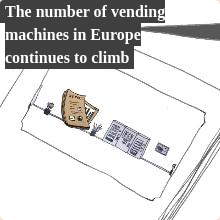With reference to the image, please provide a detailed answer to the following question: What is the purpose of the visual representation?

The visual representation, which combines informative text with engaging imagery, effectively captures the growing presence of vending machines across Europe, suggesting an increase in convenience and consumer options in the market.